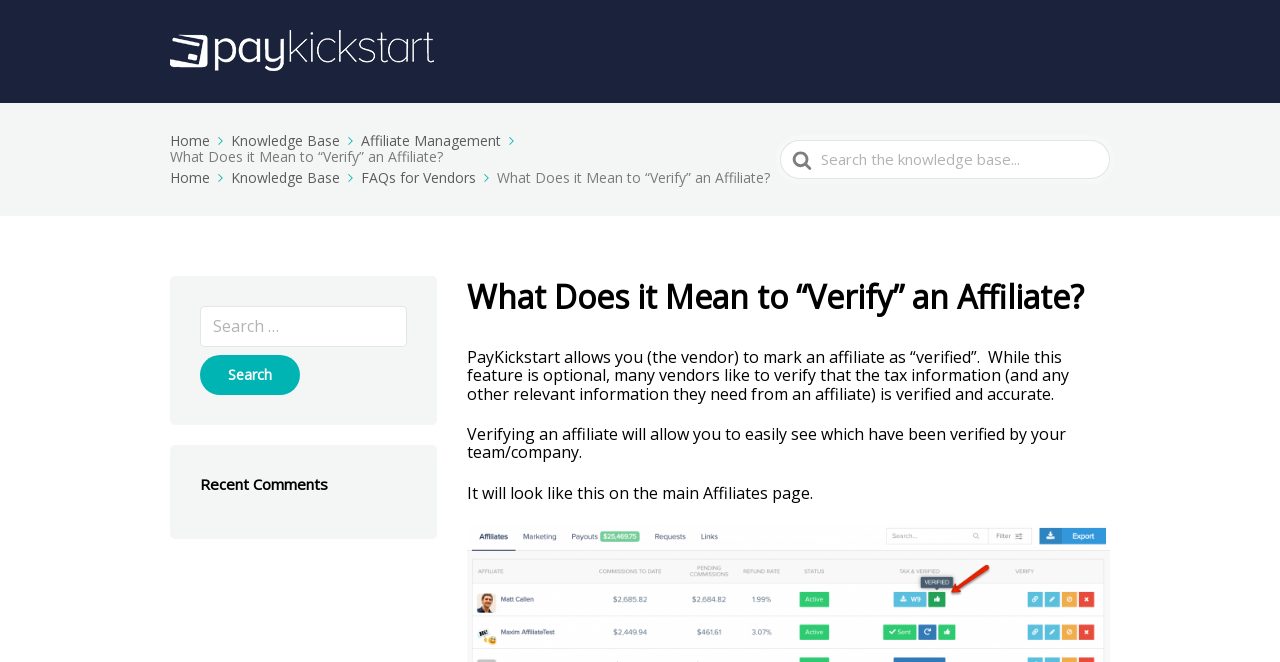Find the bounding box of the UI element described as follows: "Home".

[0.133, 0.198, 0.177, 0.227]